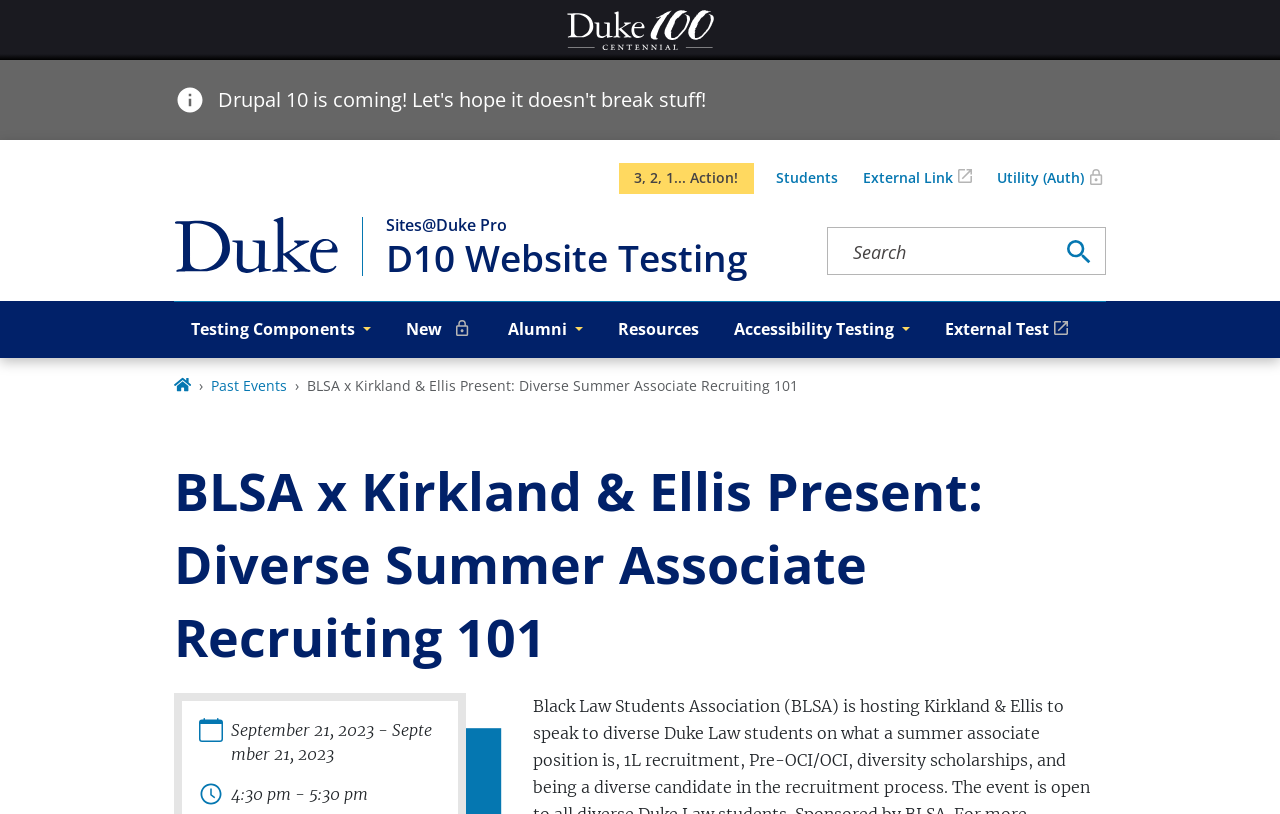Please identify the coordinates of the bounding box that should be clicked to fulfill this instruction: "Click the 'Testing Components' button".

[0.136, 0.371, 0.304, 0.439]